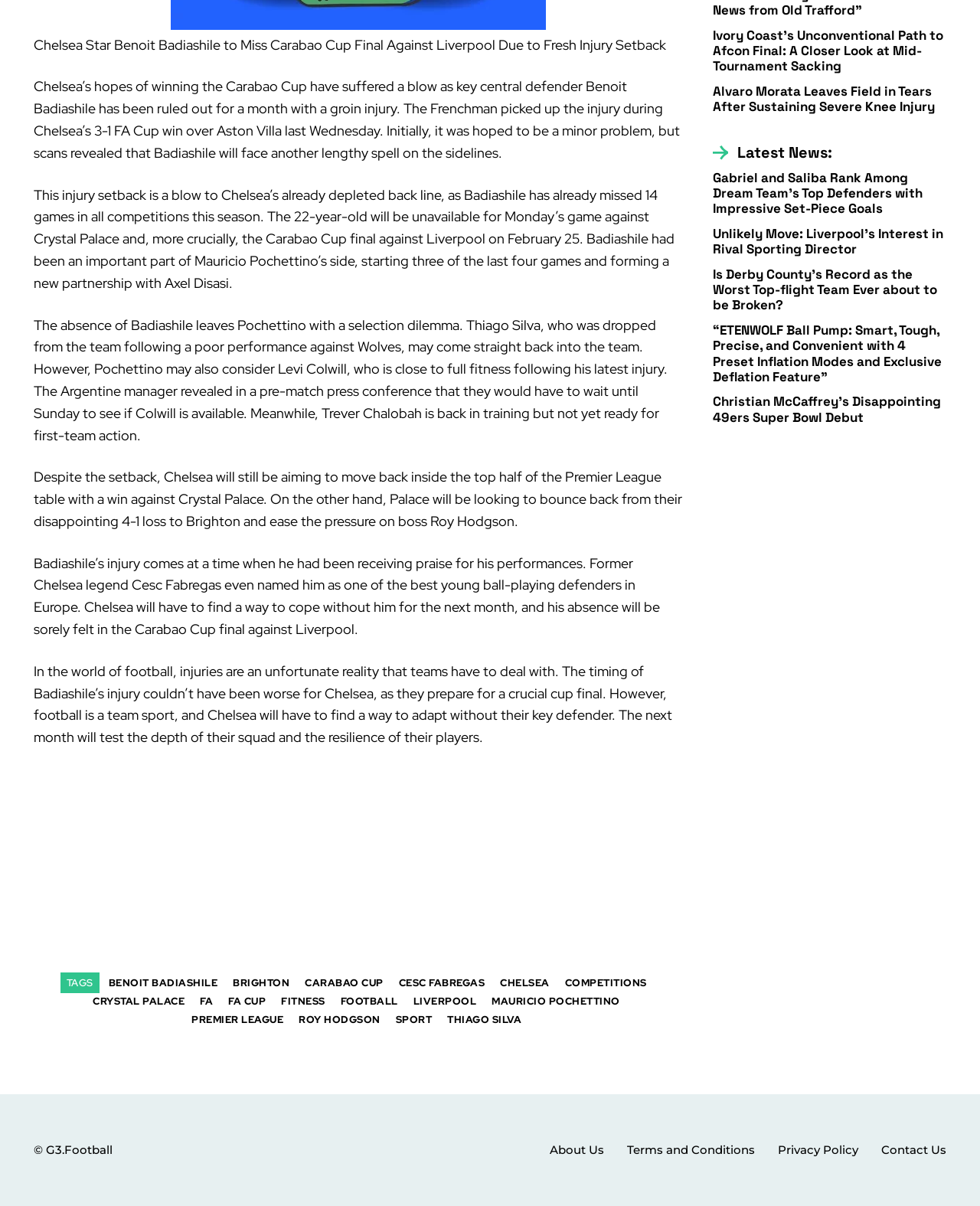Please locate the bounding box coordinates of the region I need to click to follow this instruction: "Visit the About Us page".

[0.561, 0.945, 0.616, 0.962]